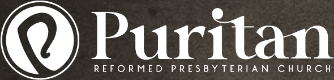Explain in detail what you see in the image.

The image showcases the logo of the Puritan Reformed Presbyterian Church in San Diego. This emblem features an elegant and stylized representation of the word "Puritan" set against a backdrop that highlights its commitment to traditional Reformed values. The logo is designed in a contemporary style, combining simplicity and sophistication, which reflects the church's mission and community focus. The use of monochrome colors gives it a timeless feel, making it easily recognizable. This logo is often associated with the church’s various outreach programs and teachings, emphasizing its dedication to faith and service within the community.